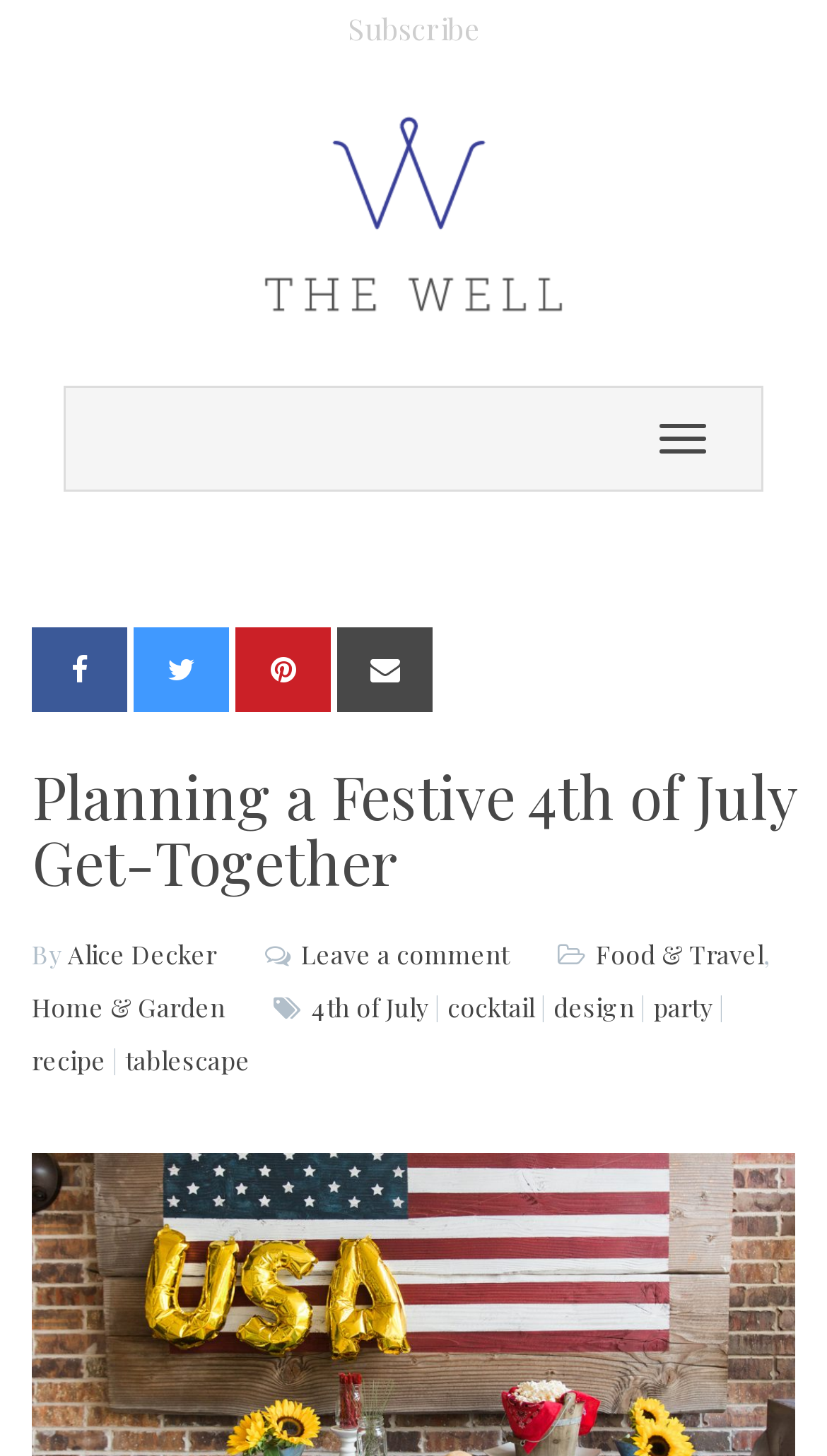Please reply with a single word or brief phrase to the question: 
What is the author of the article?

Alice Decker